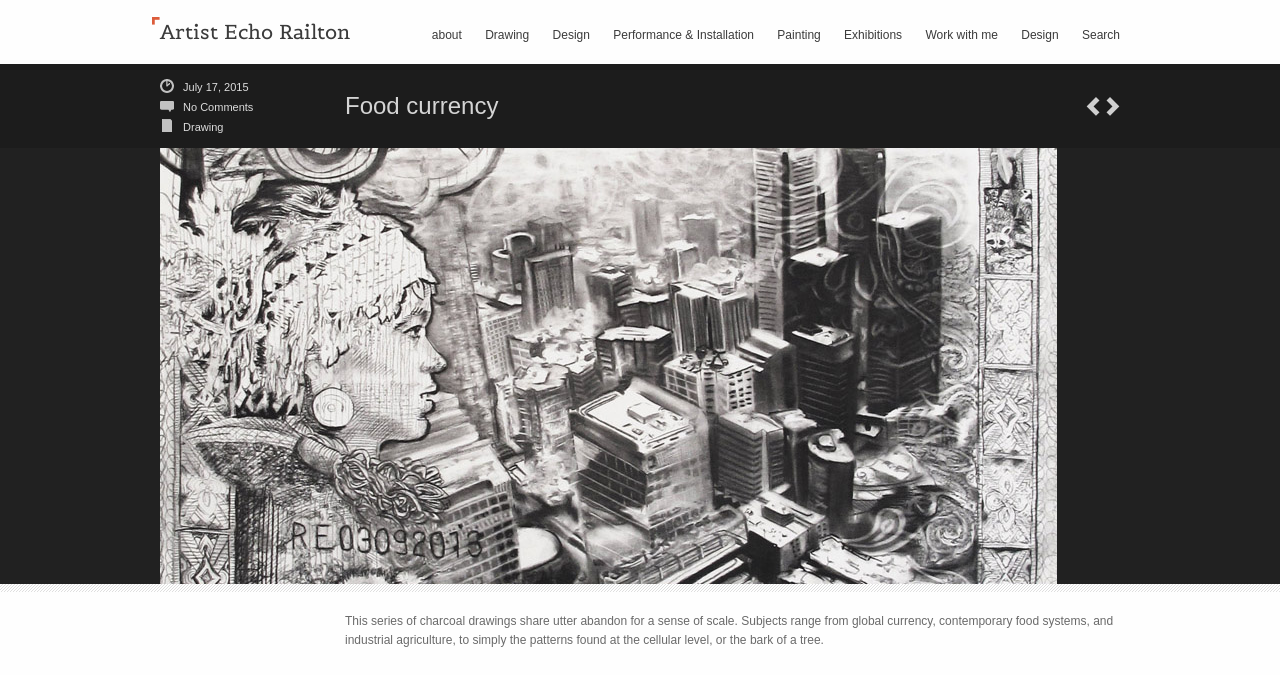Given the webpage screenshot and the description, determine the bounding box coordinates (top-left x, top-left y, bottom-right x, bottom-right y) that define the location of the UI element matching this description: No Comments

[0.143, 0.15, 0.198, 0.167]